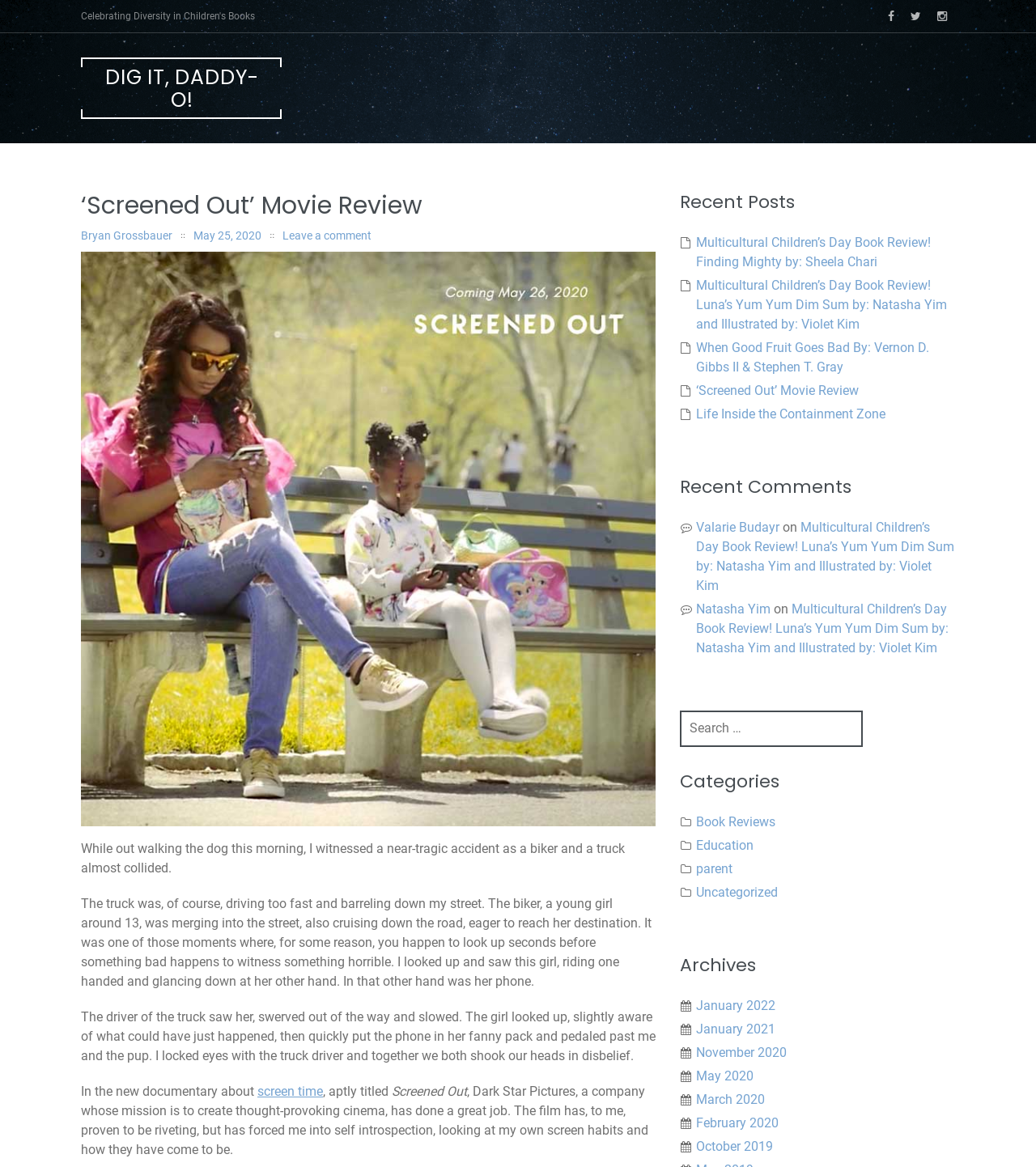How many recent posts are listed?
Relying on the image, give a concise answer in one word or a brief phrase.

6